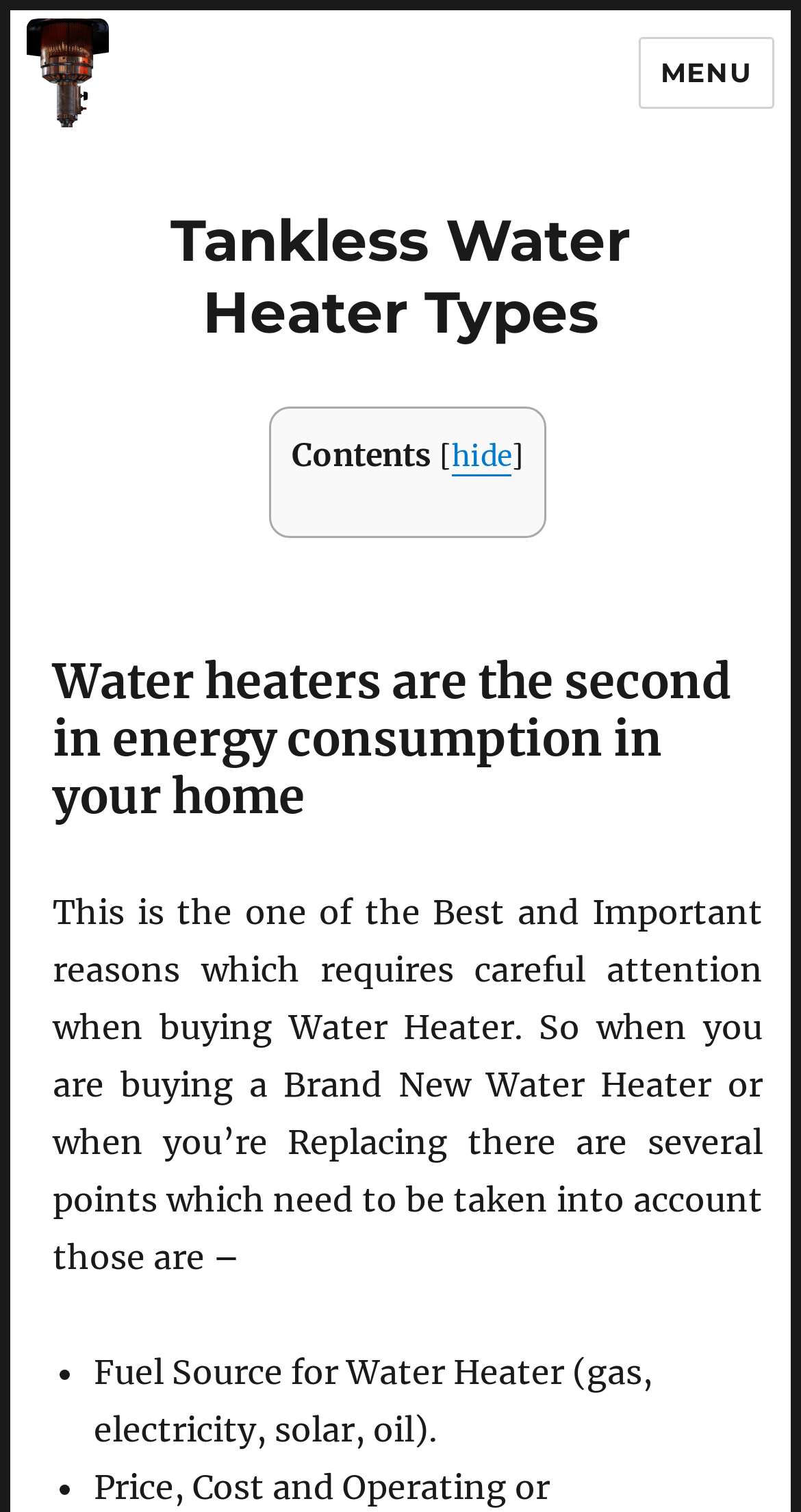Provide a one-word or brief phrase answer to the question:
What is one of the points to consider when buying a water heater?

Fuel Source